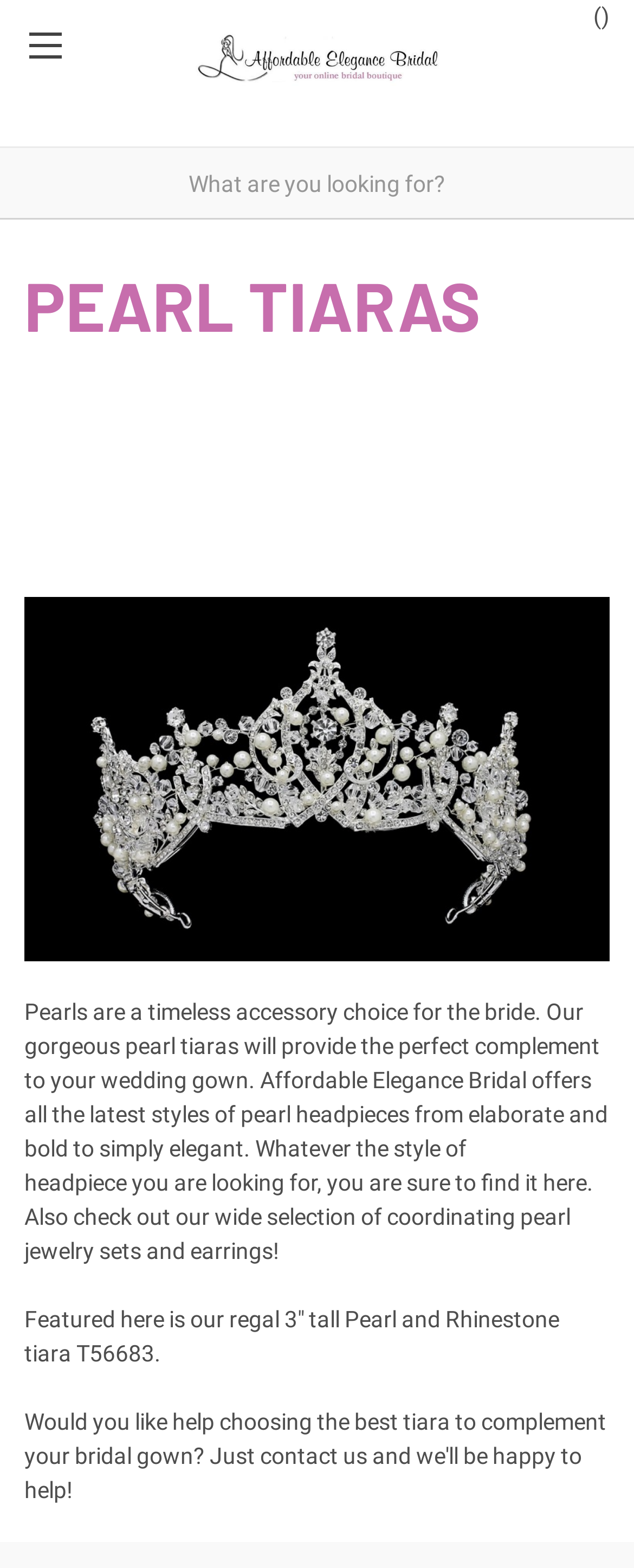Please give a succinct answer using a single word or phrase:
What type of accessories are featured on this webpage?

Pearl tiaras